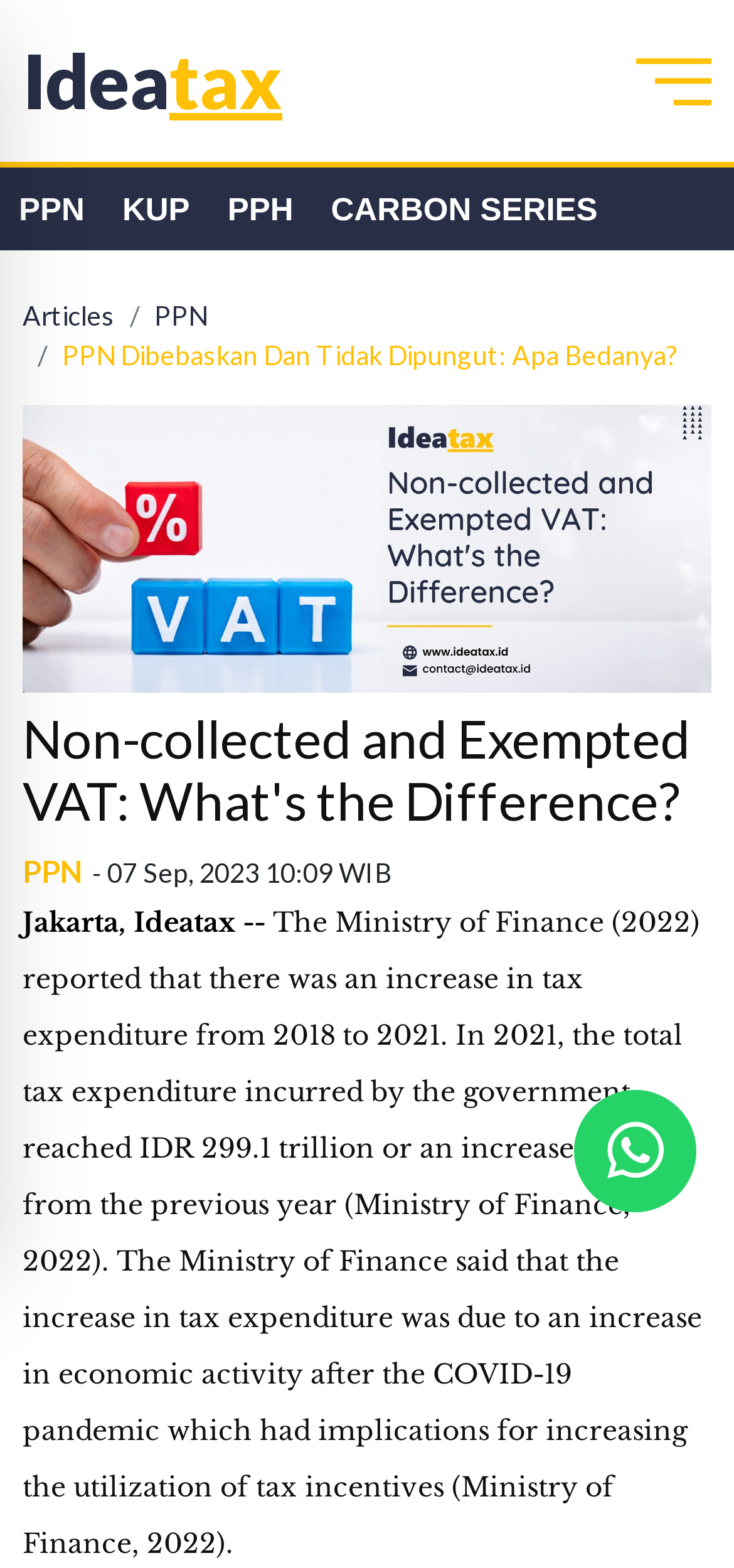How can I contact the website? Look at the image and give a one-word or short phrase answer.

Via WhatsApp